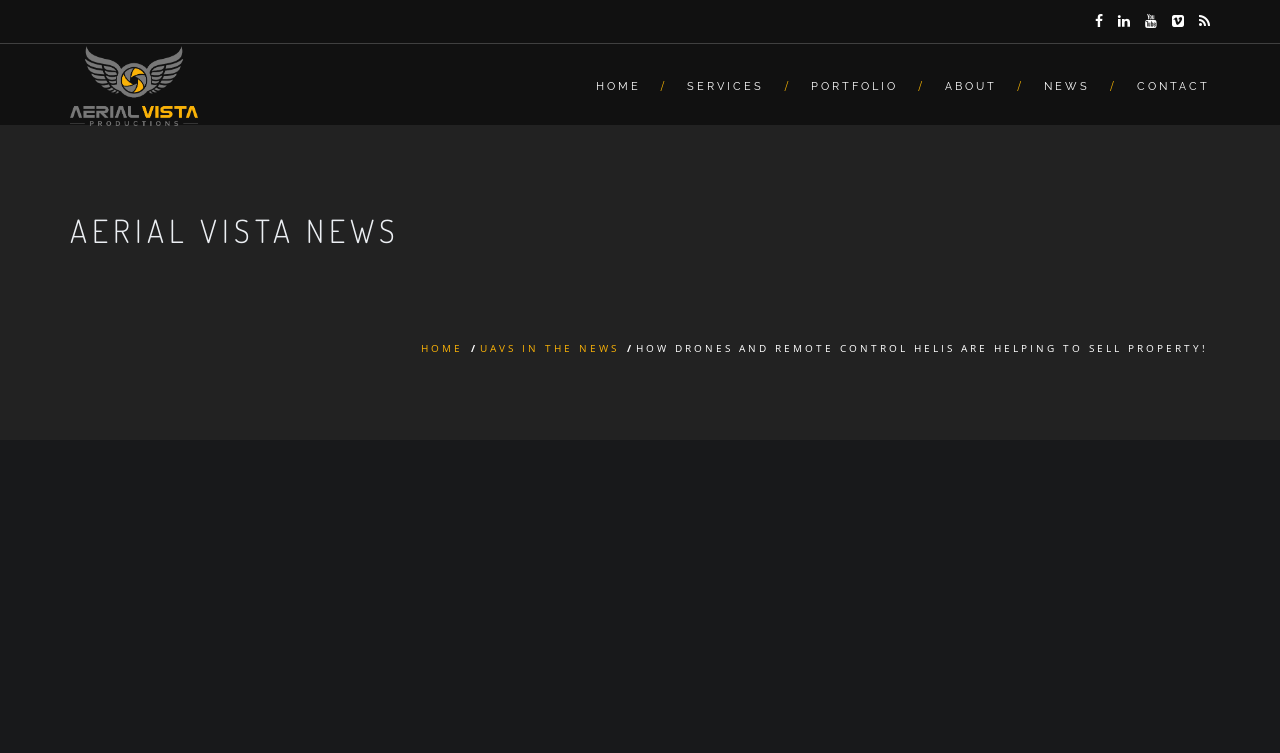Provide your answer in one word or a succinct phrase for the question: 
What is the name of the company on this webpage?

Aerial Vista Productions